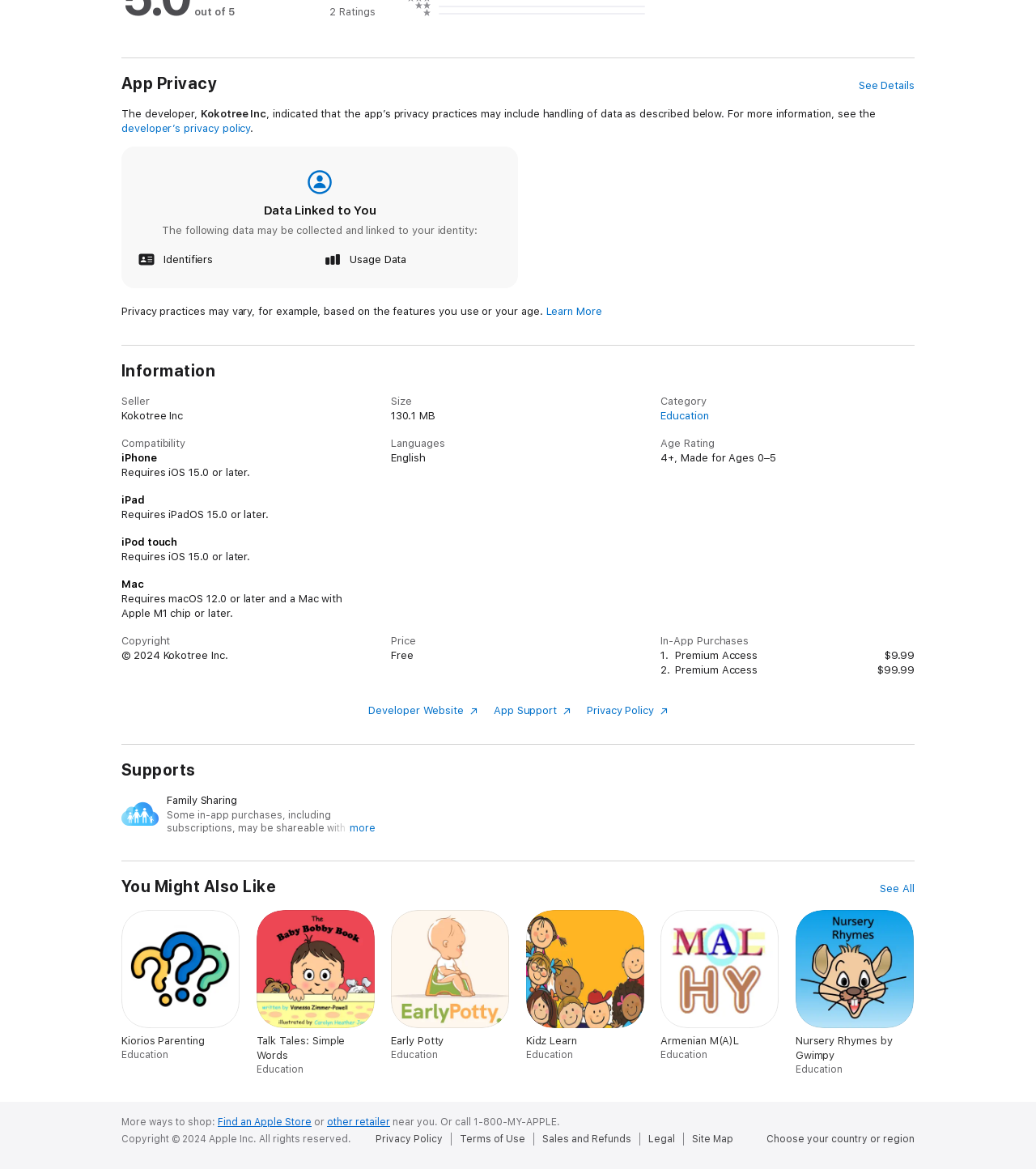Locate the bounding box coordinates of the clickable region to complete the following instruction: "Learn More."

[0.527, 0.261, 0.581, 0.271]